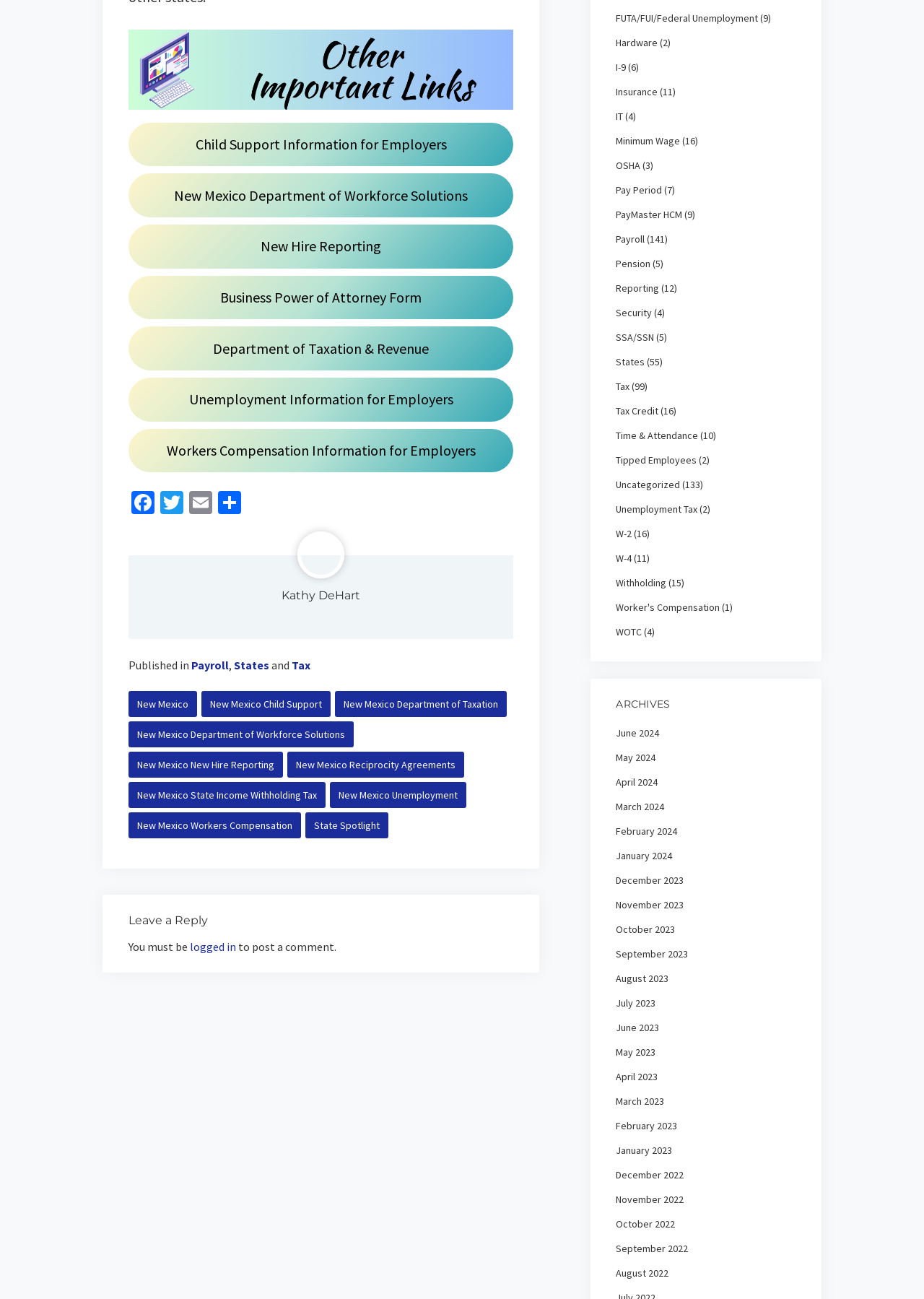How many links are related to 'New Mexico'?
Please provide a single word or phrase in response based on the screenshot.

5